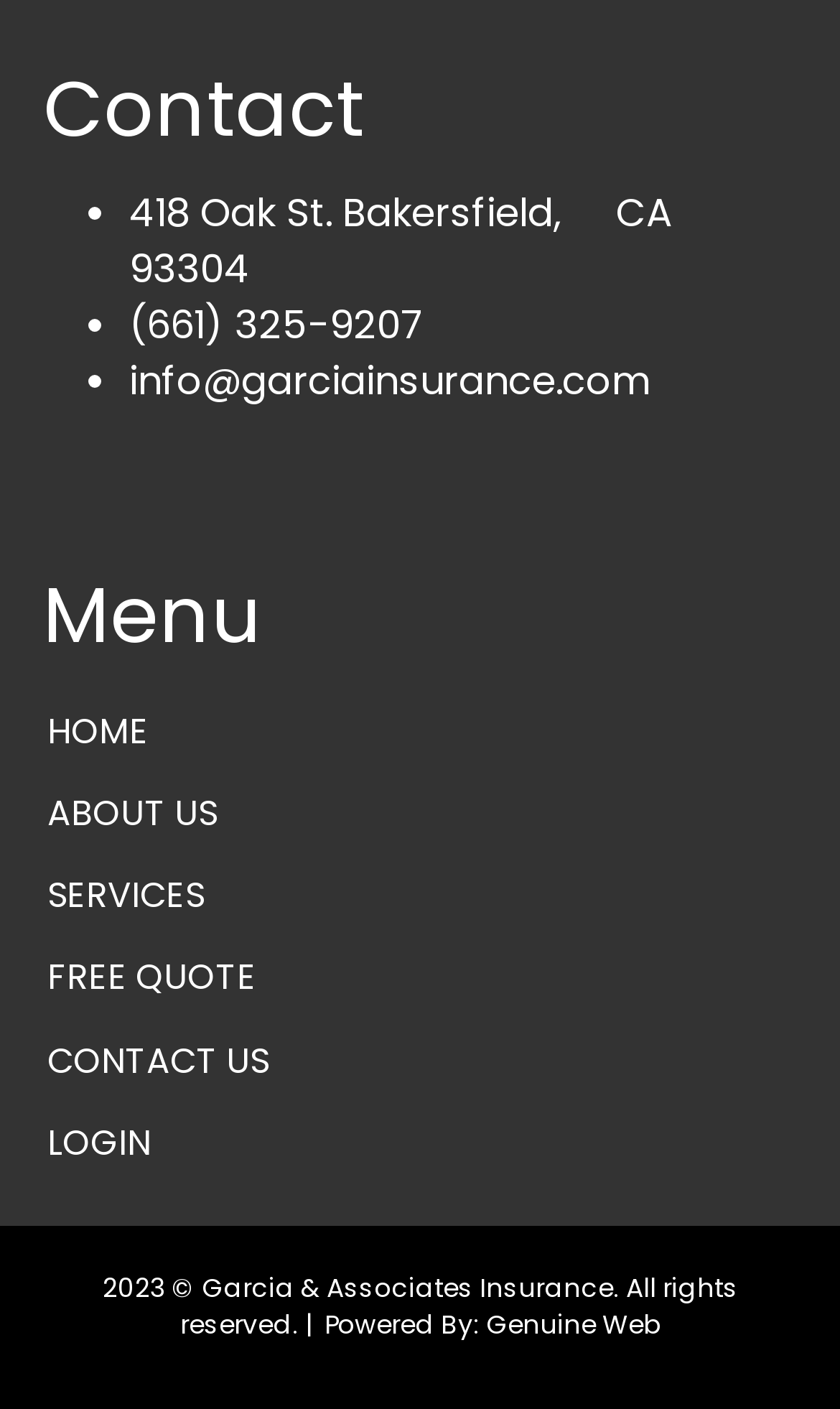Please answer the following question using a single word or phrase: 
How many menu items are there?

6